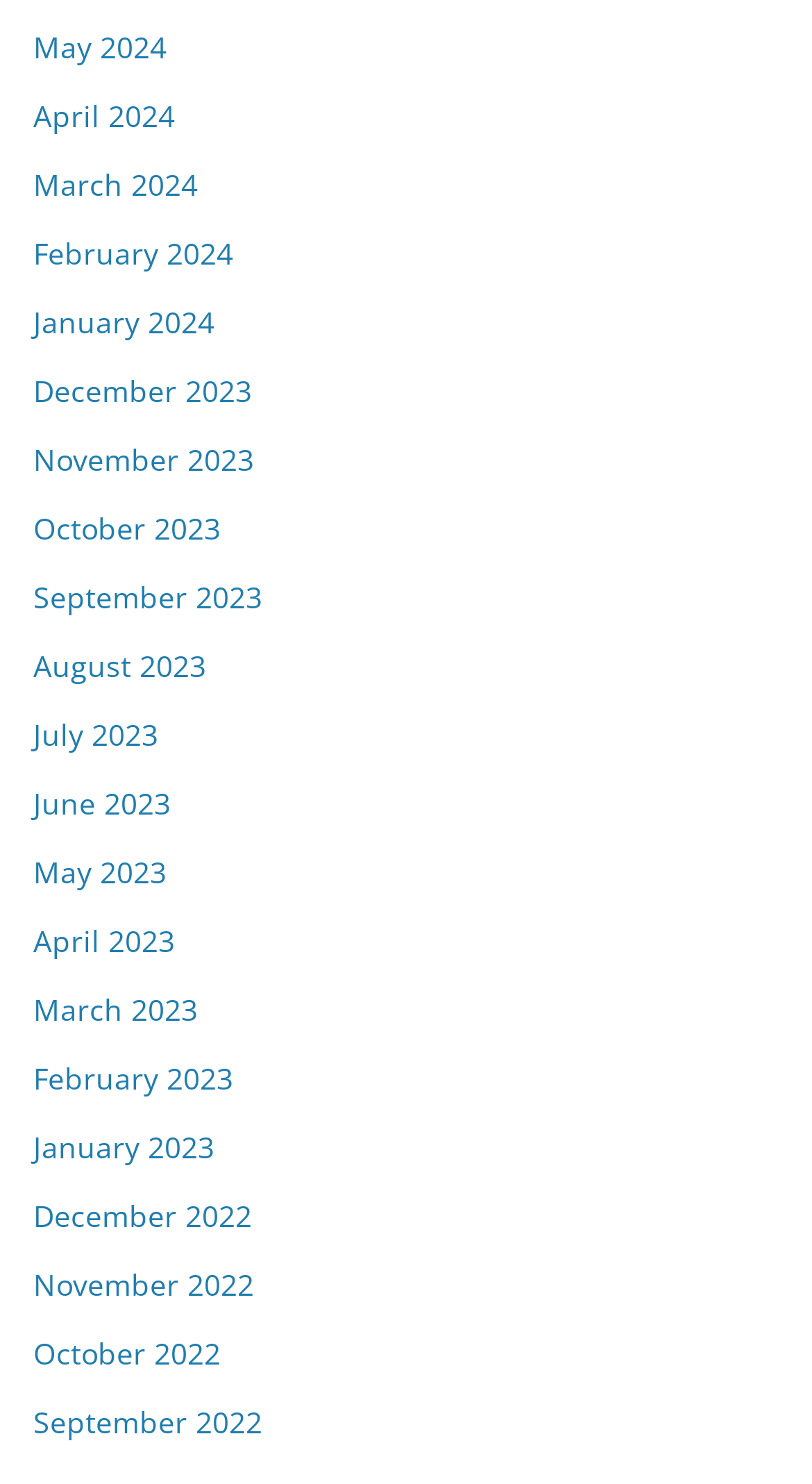Locate the bounding box coordinates of the clickable area needed to fulfill the instruction: "access January 2024".

[0.041, 0.203, 0.264, 0.23]